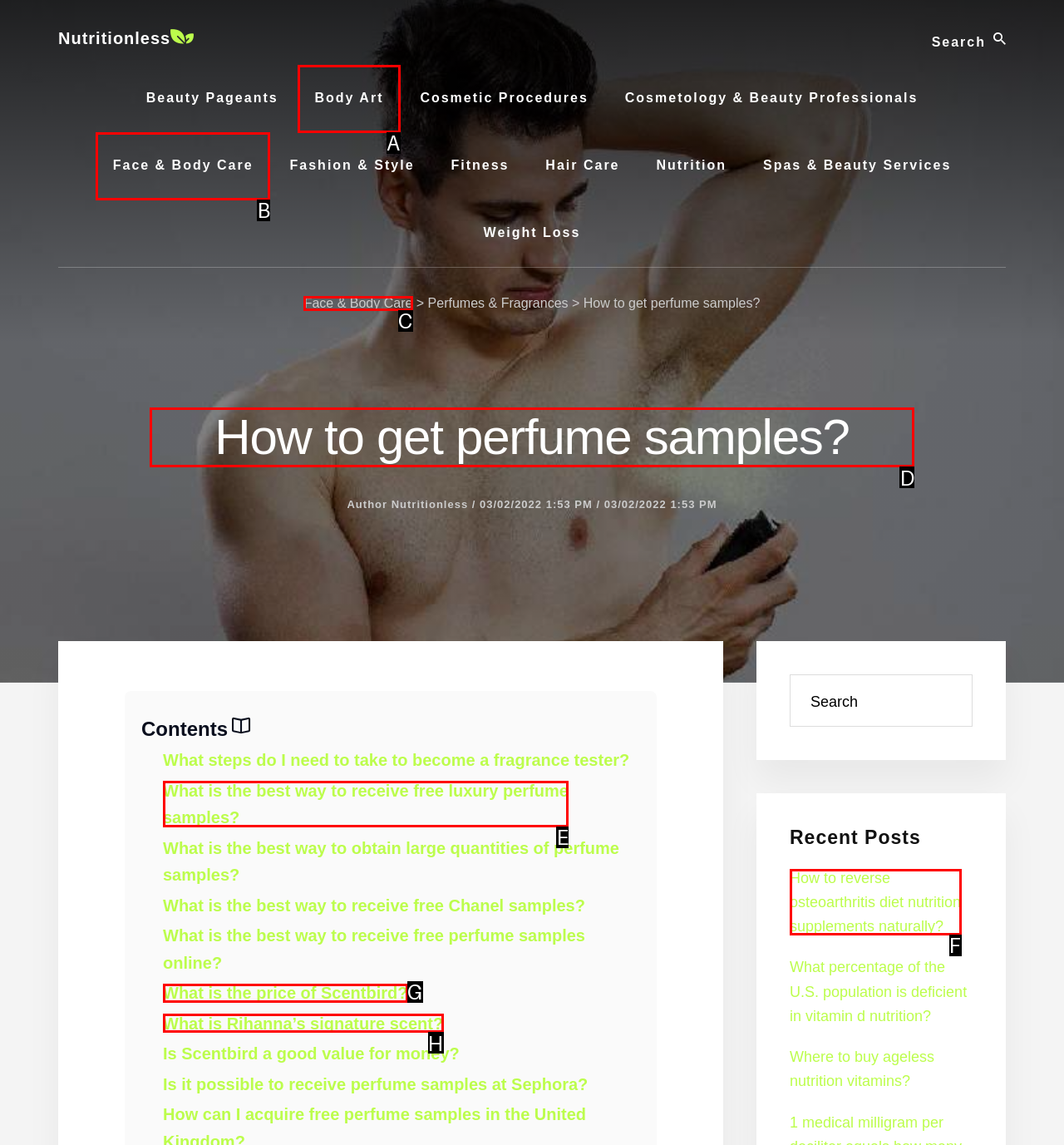Show which HTML element I need to click to perform this task: Read the article on how to get perfume samples Answer with the letter of the correct choice.

D